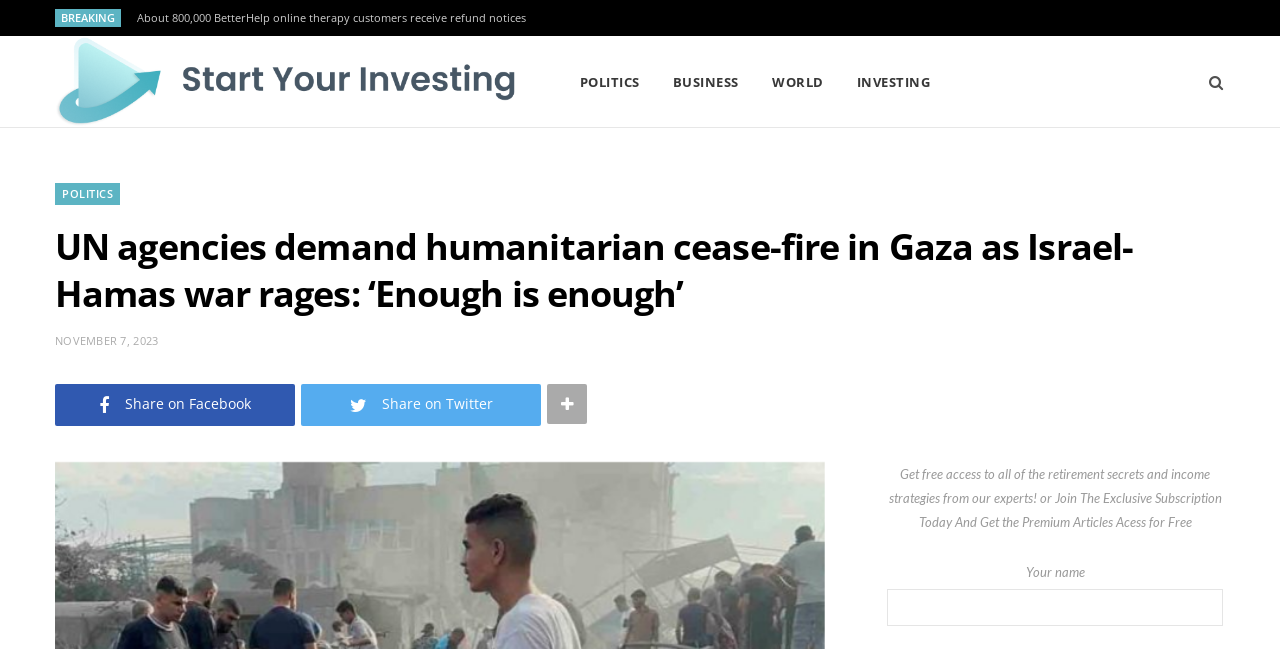How many social media sharing options are available?
Using the image, give a concise answer in the form of a single word or short phrase.

3